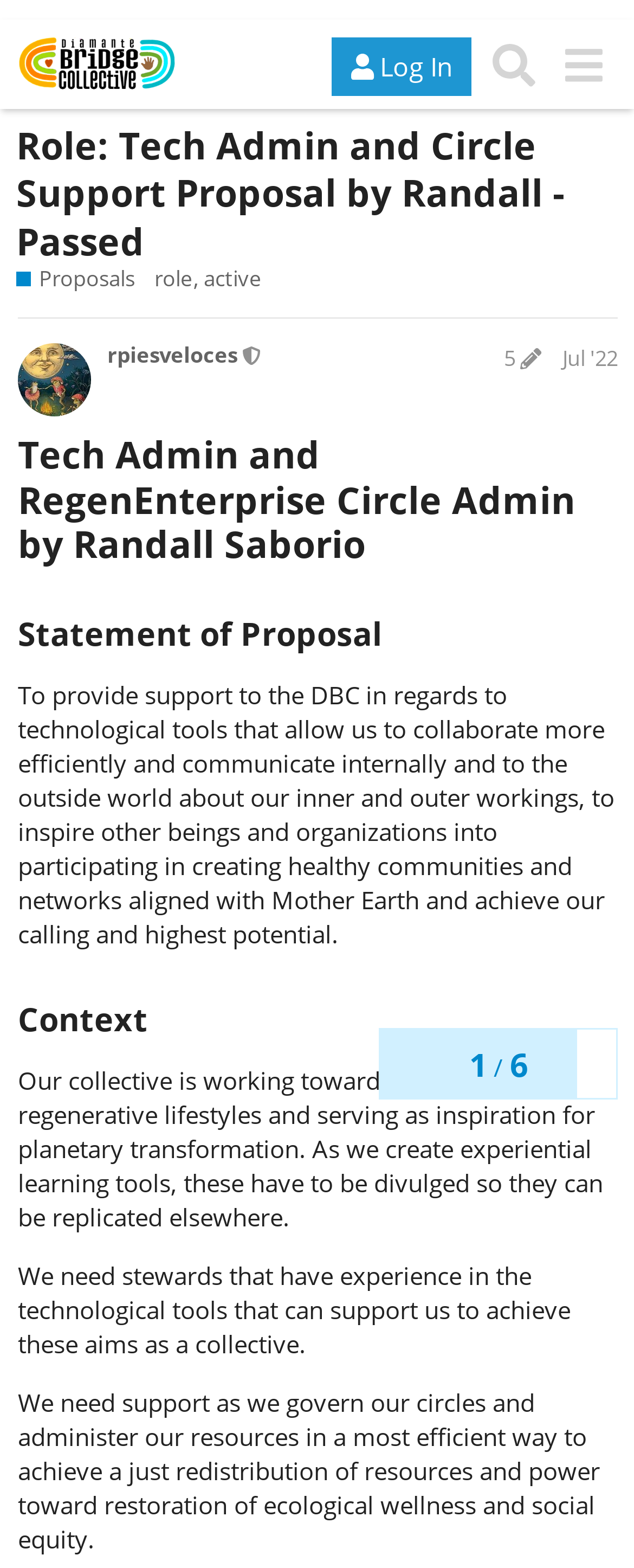Kindly determine the bounding box coordinates of the area that needs to be clicked to fulfill this instruction: "Search for proposals".

[0.755, 0.007, 0.865, 0.05]